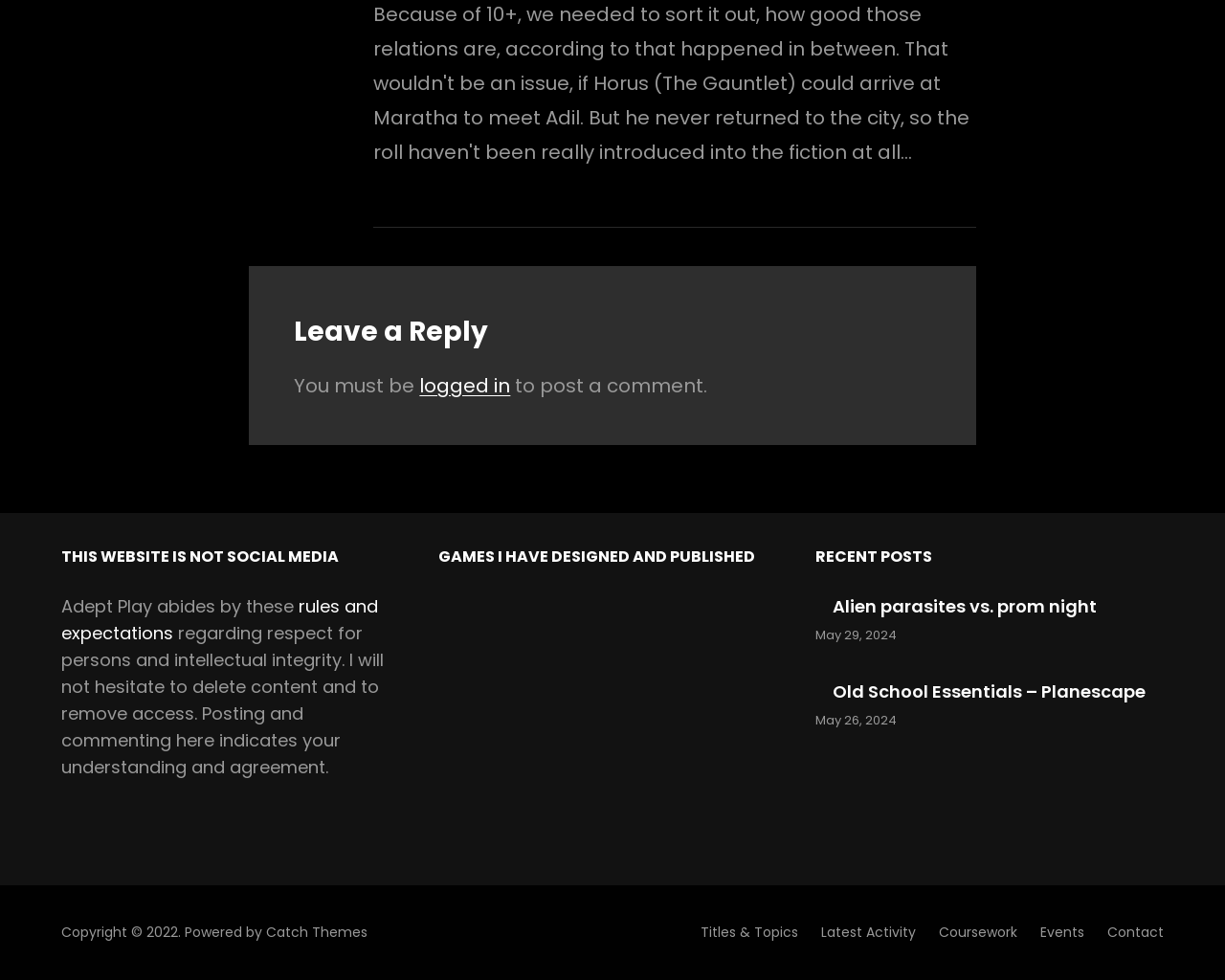What is the website's policy on respect?
Provide a thorough and detailed answer to the question.

The website's policy on respect can be inferred from the text 'Adept Play abides by these rules and expectations regarding respect for persons and intellectual integrity.' which indicates that the website values respect for individuals and intellectual honesty.